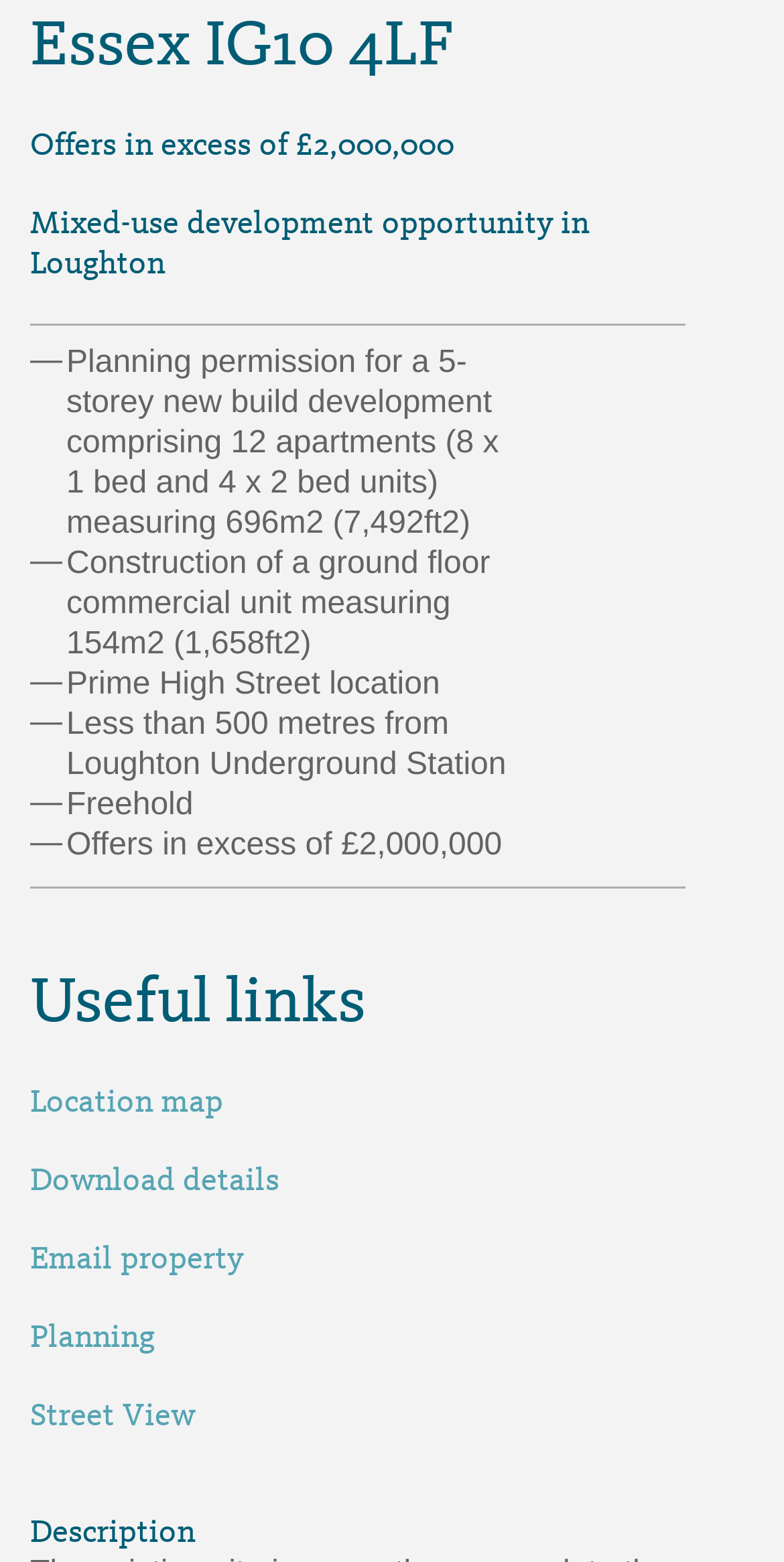What is the size of the commercial unit? Using the information from the screenshot, answer with a single word or phrase.

154m2